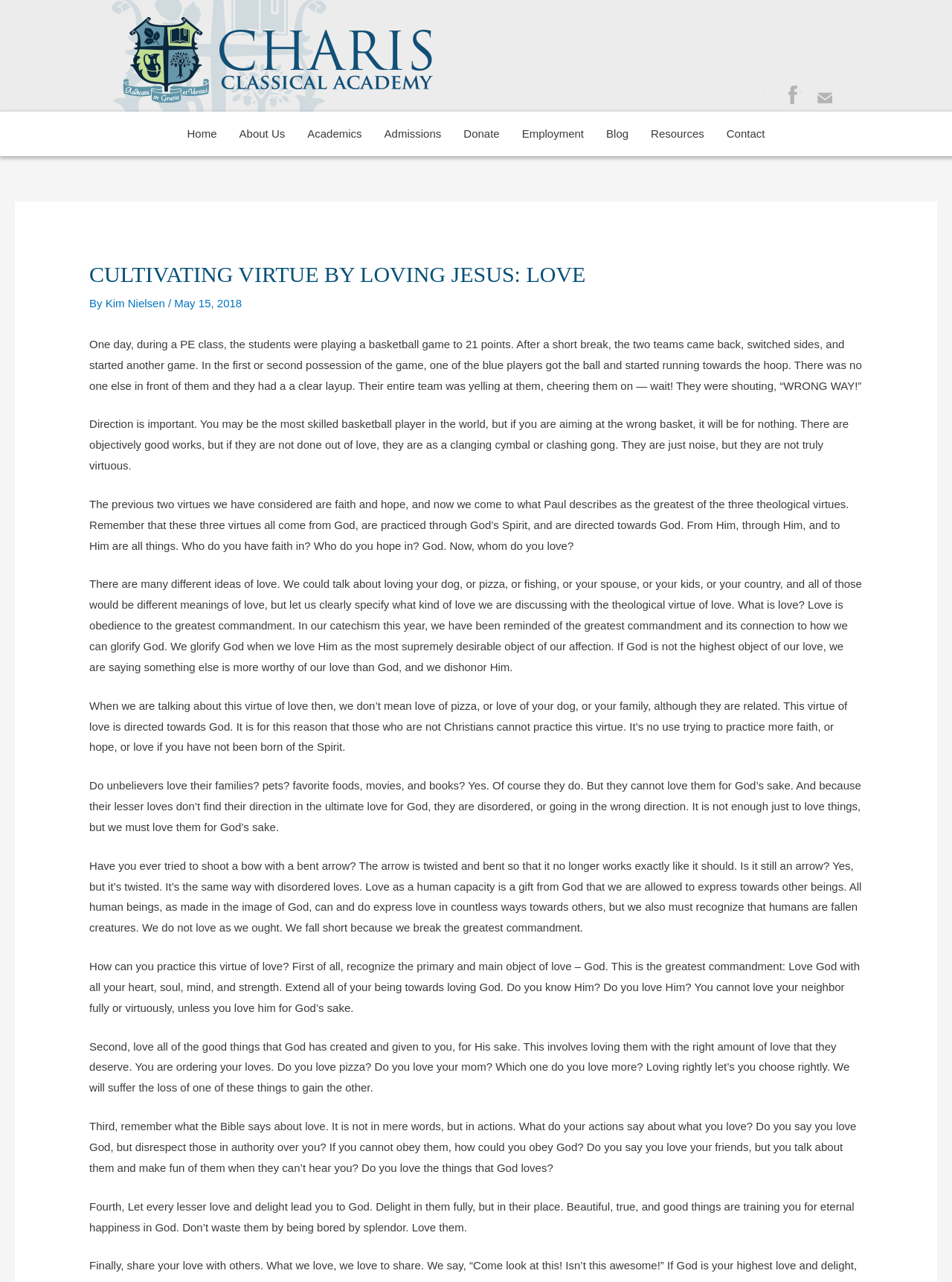Use a single word or phrase to answer the question:
How can one practice the virtue of love according to the article?

Recognize God as the primary object of love